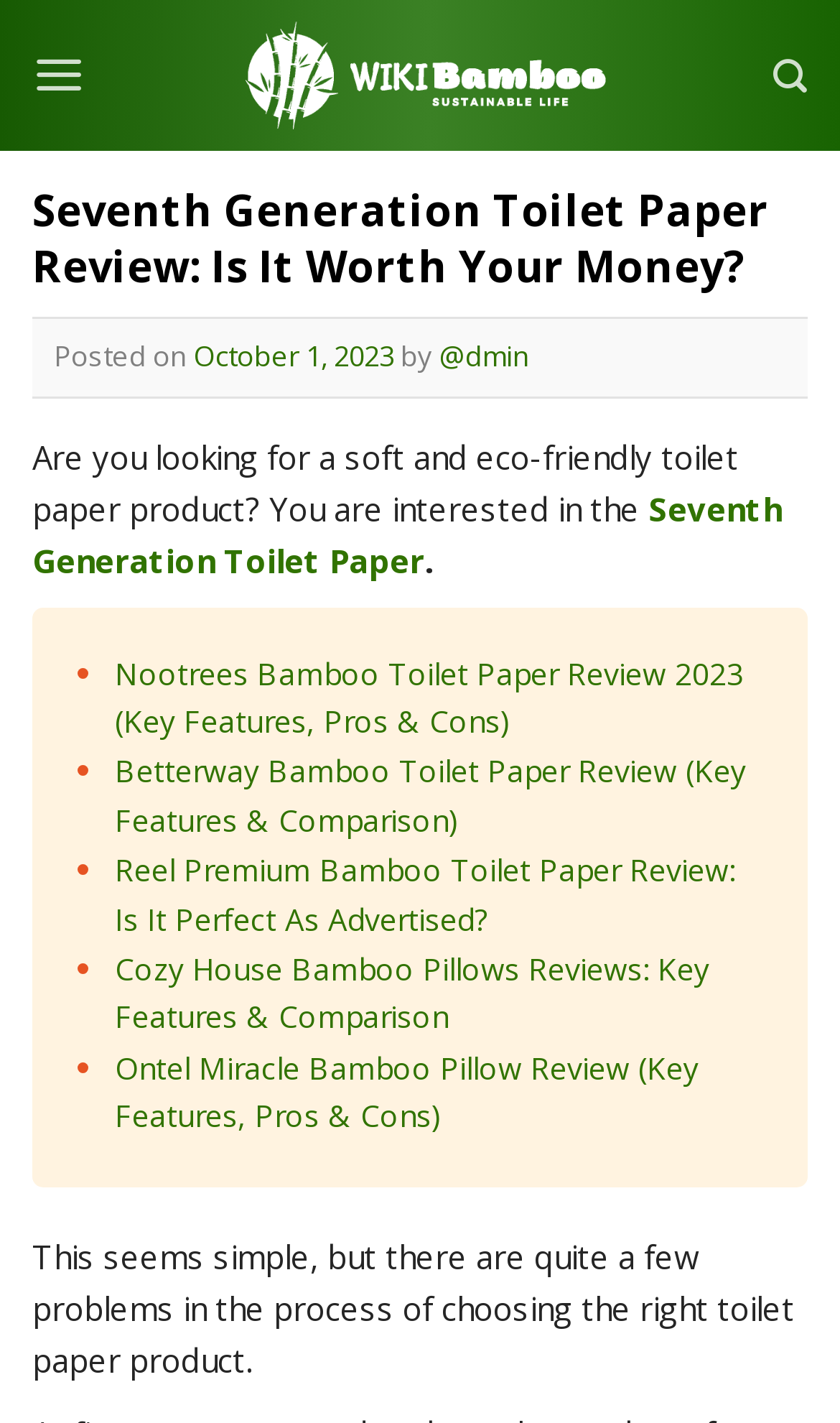Select the bounding box coordinates of the element I need to click to carry out the following instruction: "Search for something".

[0.921, 0.024, 0.962, 0.082]